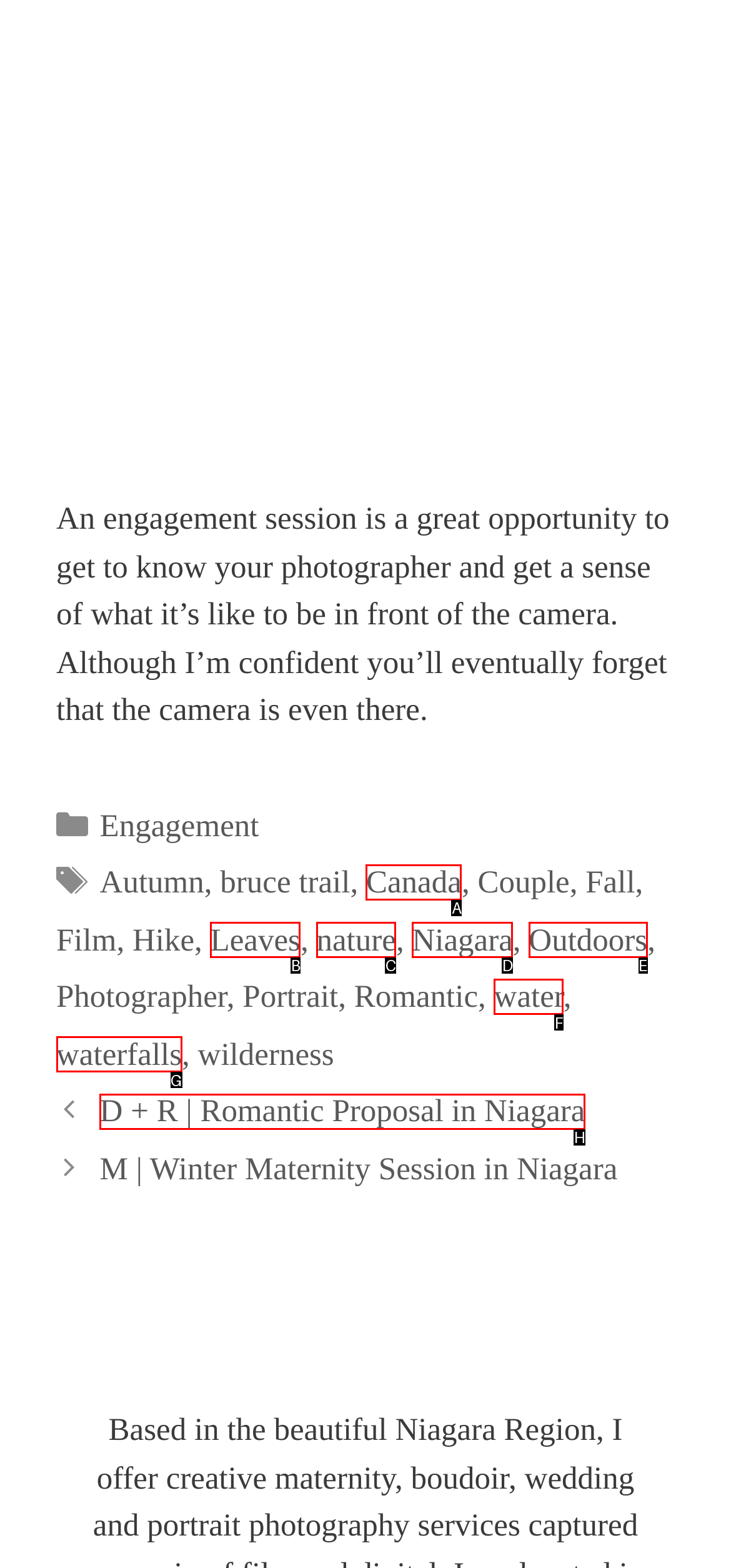Identify the bounding box that corresponds to: Niagara
Respond with the letter of the correct option from the provided choices.

D